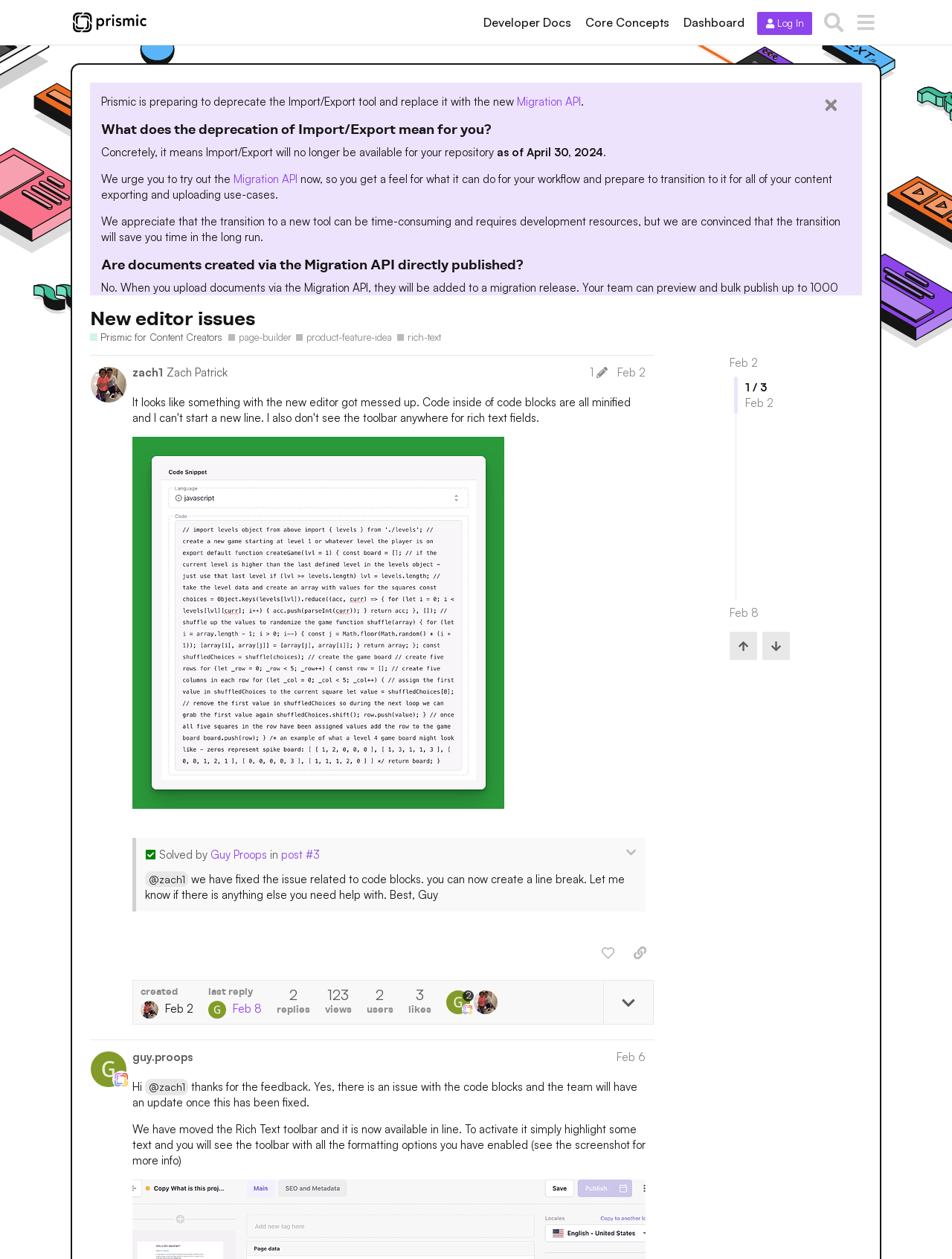Specify the bounding box coordinates of the region I need to click to perform the following instruction: "Click on the 'Log In' button". The coordinates must be four float numbers in the range of 0 to 1, i.e., [left, top, right, bottom].

[0.795, 0.009, 0.853, 0.028]